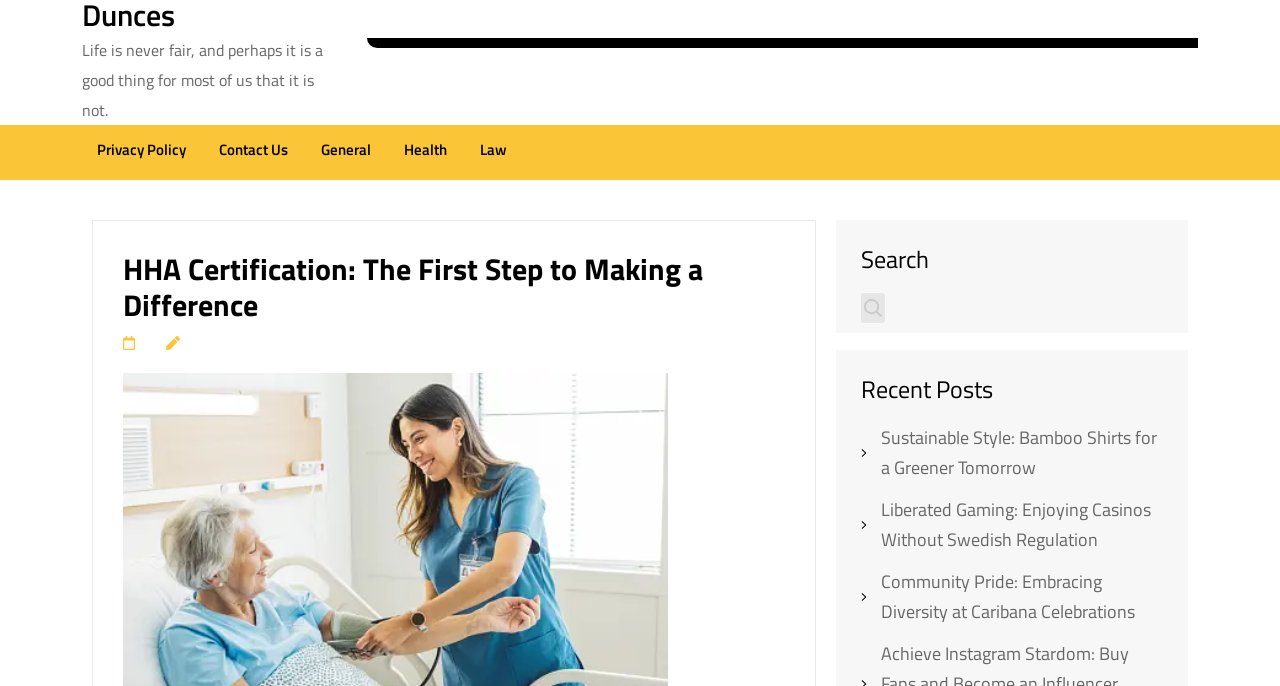Find the primary header on the webpage and provide its text.

HHA Certification: The First Step to Making a Difference